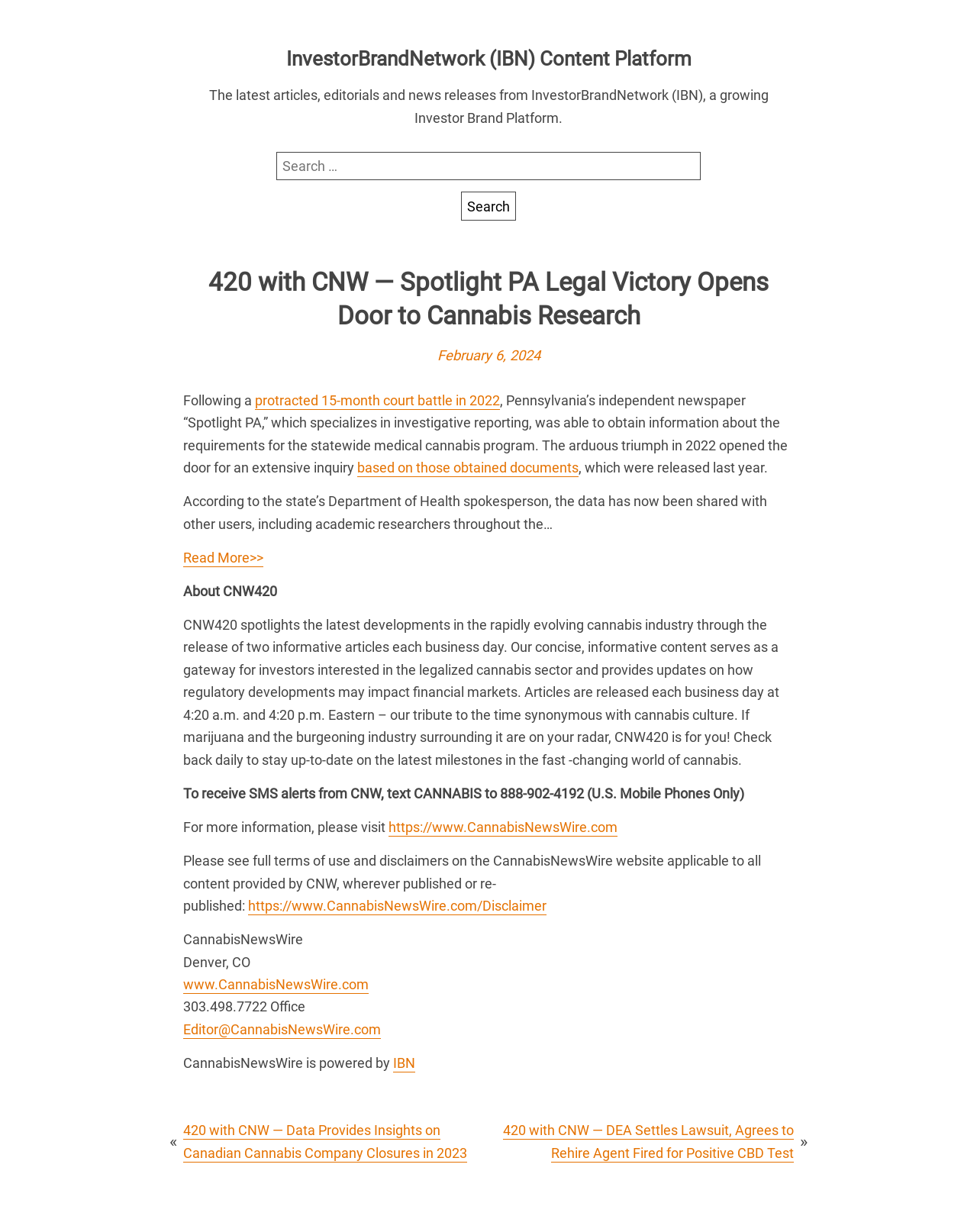Please identify the bounding box coordinates of the area I need to click to accomplish the following instruction: "Check the latest posts".

[0.188, 0.909, 0.812, 0.945]